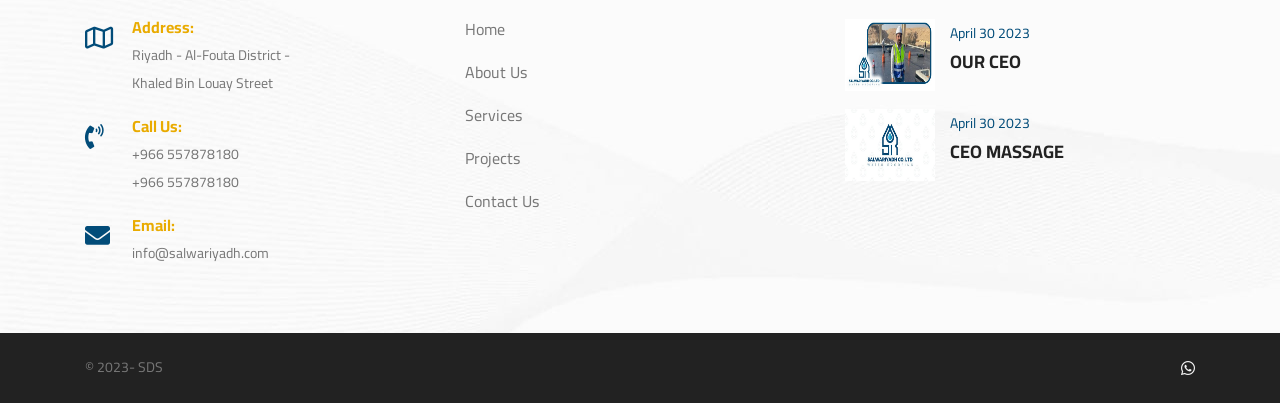Give a short answer to this question using one word or a phrase:
What is the address of the company?

Riyadh - Al-Fouta District - Khaled Bin Louay Street